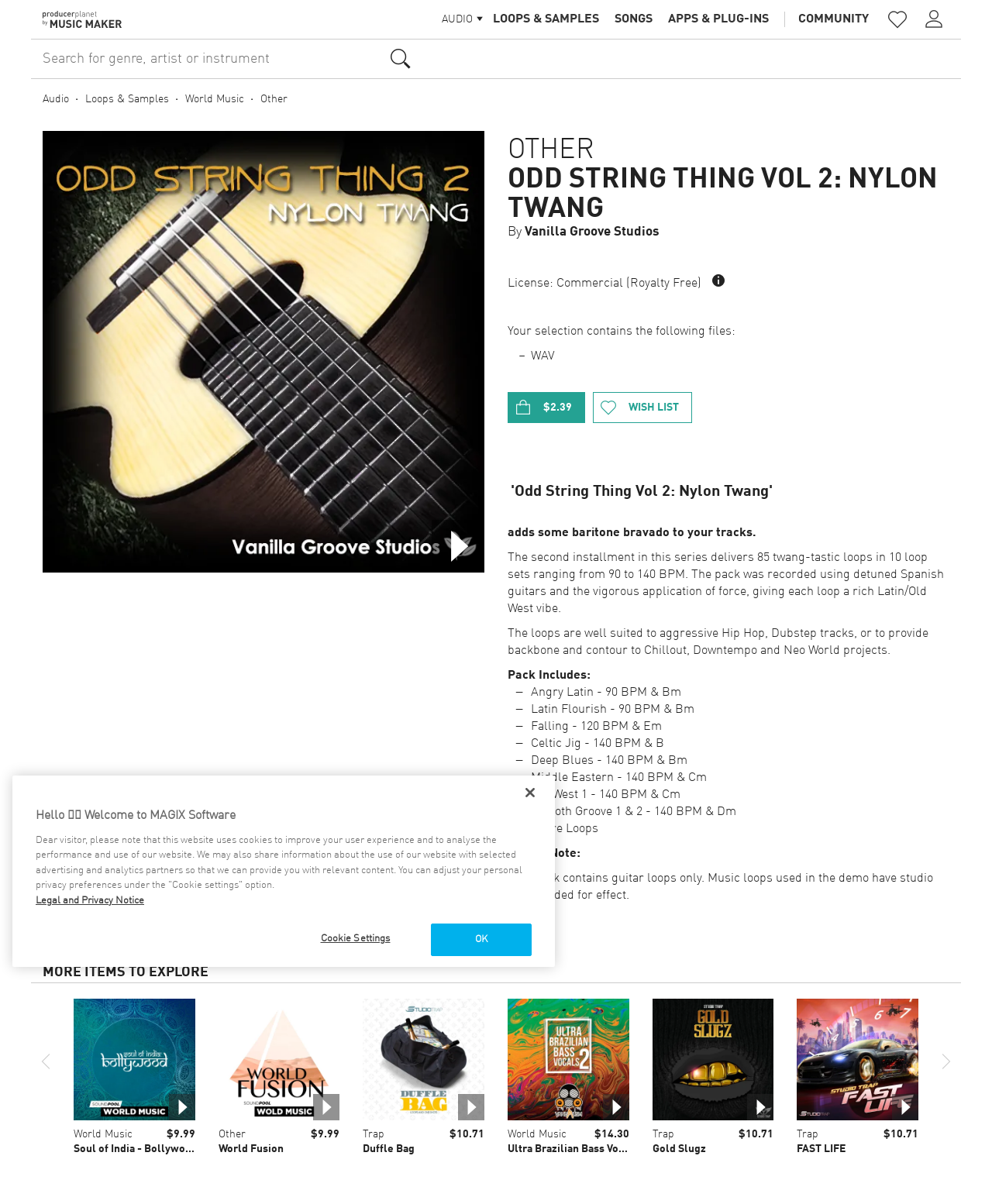What is the price of the product?
From the screenshot, provide a brief answer in one word or phrase.

$2.39